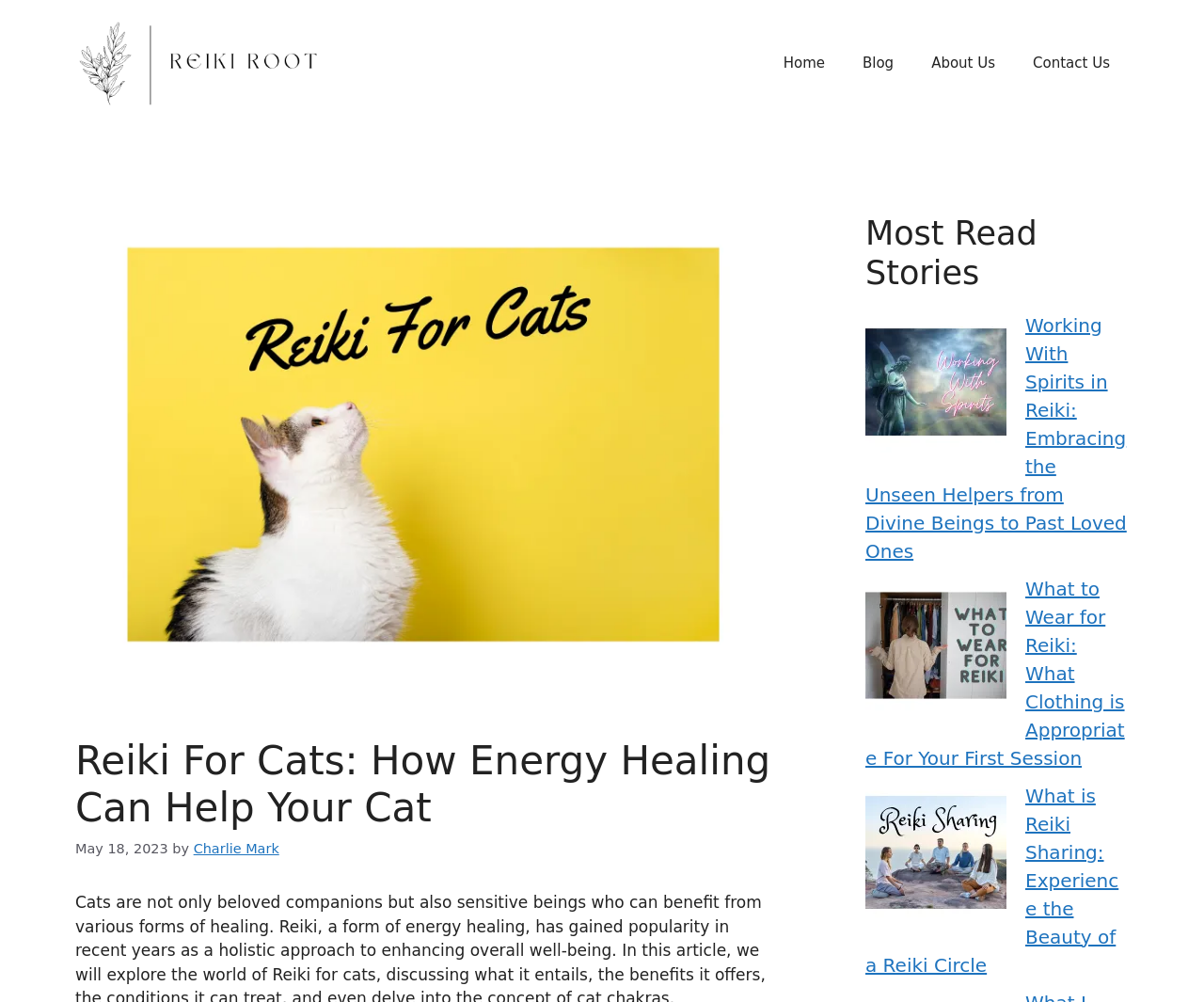Please find and report the bounding box coordinates of the element to click in order to perform the following action: "go to home page". The coordinates should be expressed as four float numbers between 0 and 1, in the format [left, top, right, bottom].

[0.635, 0.035, 0.701, 0.091]